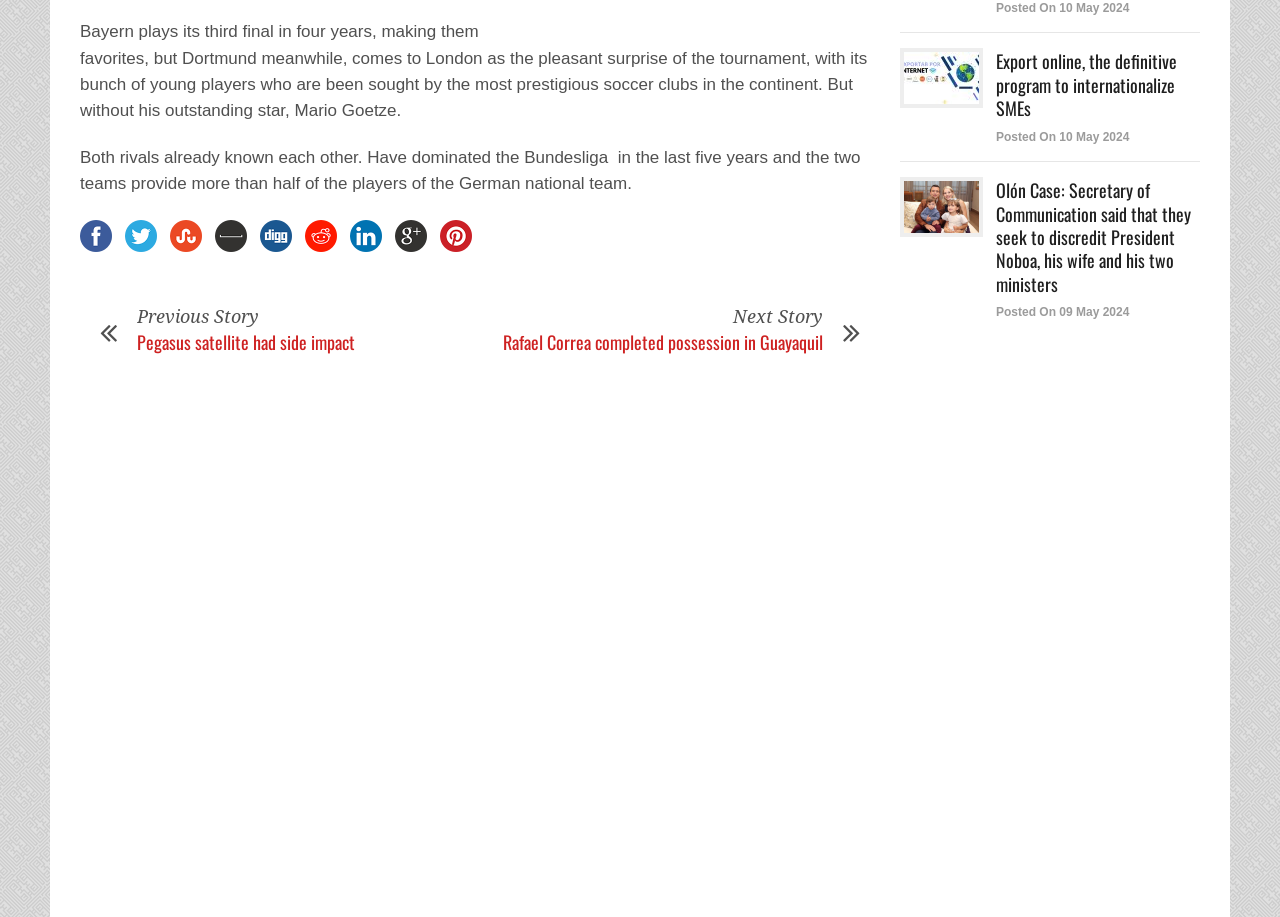For the element described, predict the bounding box coordinates as (top-left x, top-left y, bottom-right x, bottom-right y). All values should be between 0 and 1. Element description: Pegasus satellite had side impact

[0.107, 0.359, 0.277, 0.387]